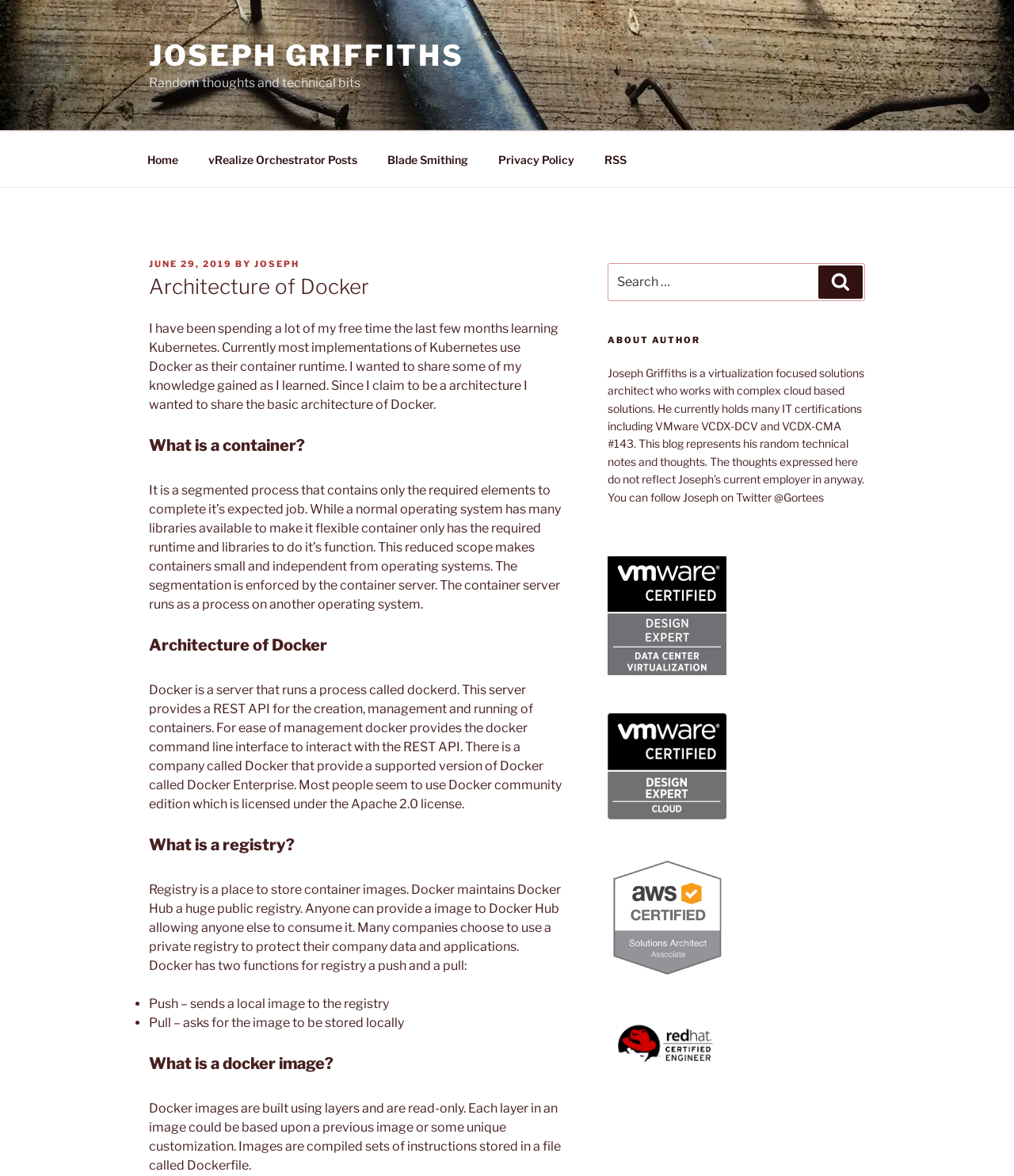What is the author's profession?
Using the screenshot, give a one-word or short phrase answer.

Solutions architect